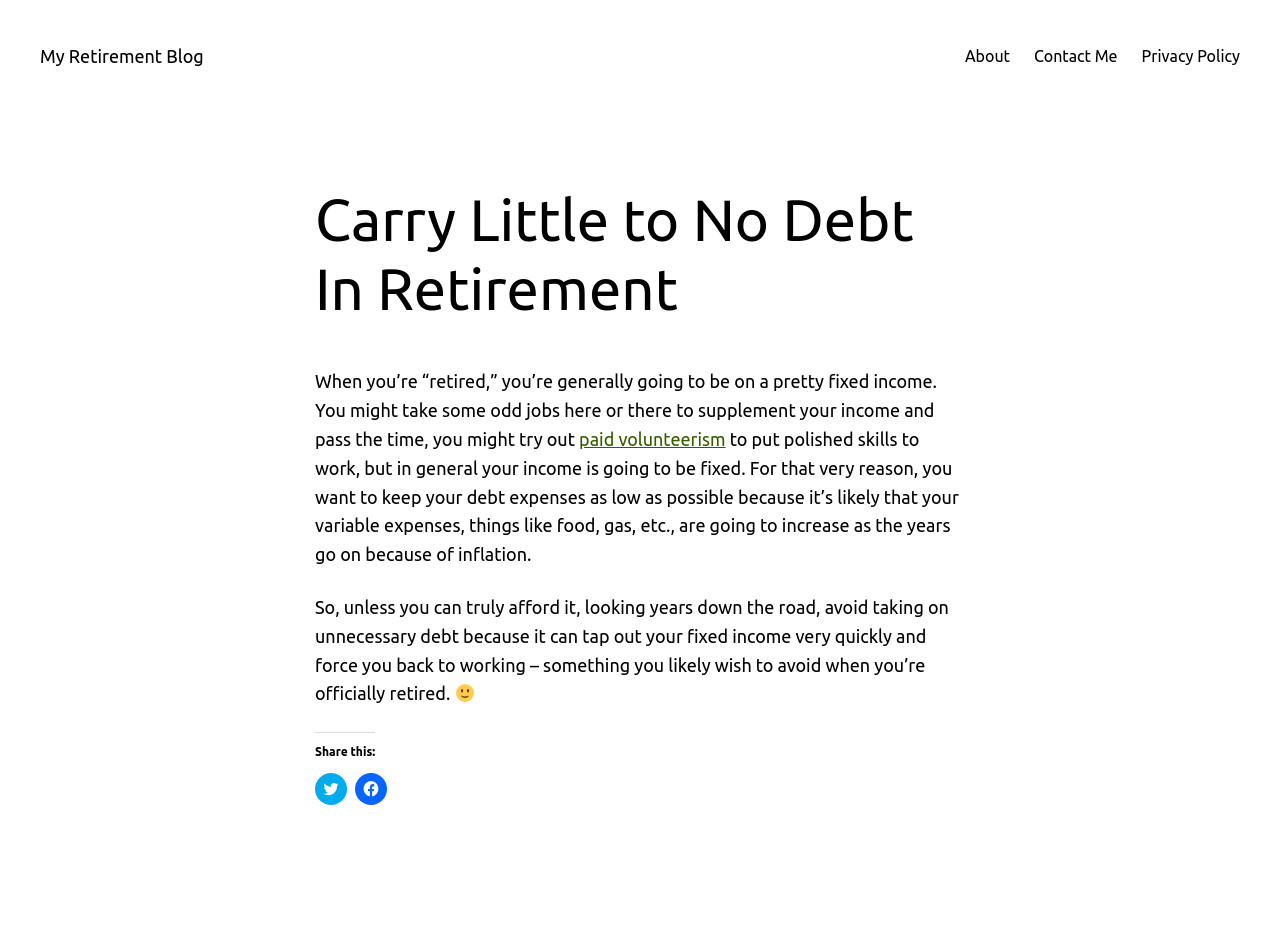Write an elaborate caption that captures the essence of the webpage.

The webpage is a blog post titled "Carry Little to No Debt In Retirement" from "My Retirement Blog". At the top, there are four links: "My Retirement Blog", "About", "Contact Me", and "Privacy Policy", aligned horizontally from left to right. 

Below the links, there is a main heading "Carry Little to No Debt In Retirement" followed by a block of text that discusses the importance of keeping debt expenses low in retirement due to fixed income and increasing variable expenses caused by inflation. The text is divided into three paragraphs, with a link to "paid volunteerism" in the second paragraph. 

To the right of the second paragraph, there is a small smiling face emoji image. 

At the bottom of the page, there is a heading "Share this:" with two links to share the content on Twitter and Facebook, respectively.